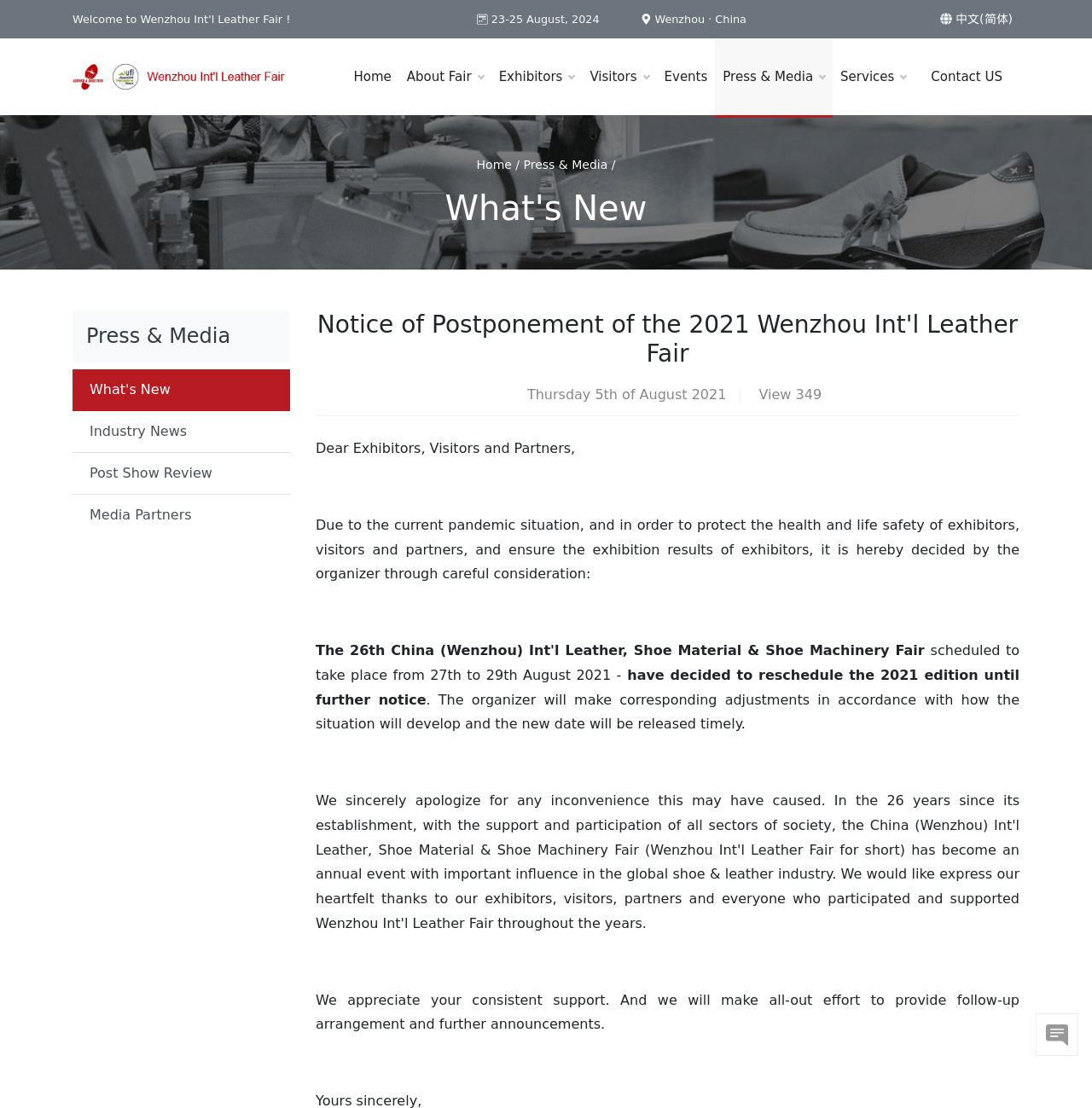What is the date of the postponed leather fair?
Answer the question based on the image using a single word or a brief phrase.

27th to 29th August 2021